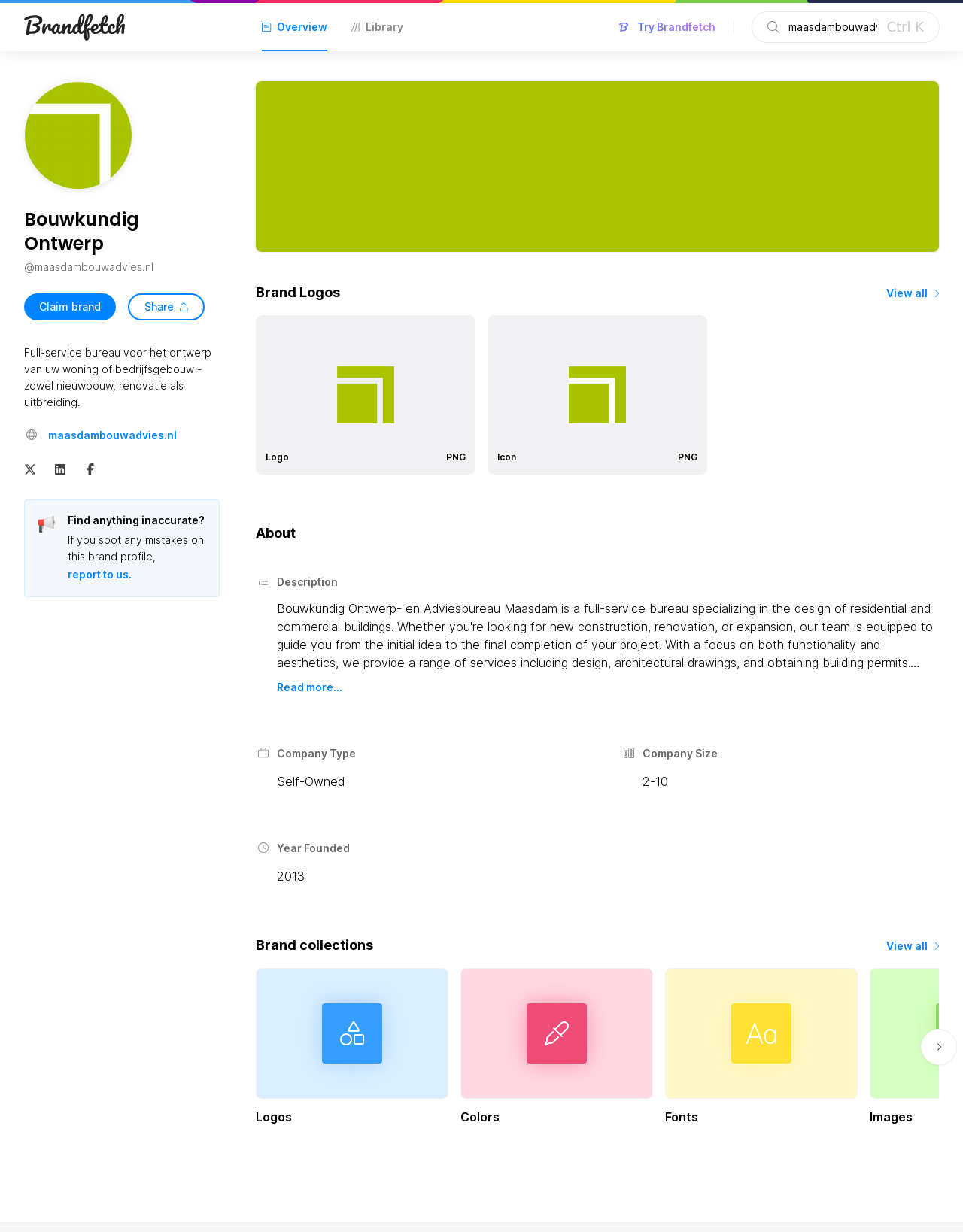Using the webpage screenshot, locate the HTML element that fits the following description and provide its bounding box: "Share".

[0.133, 0.238, 0.212, 0.26]